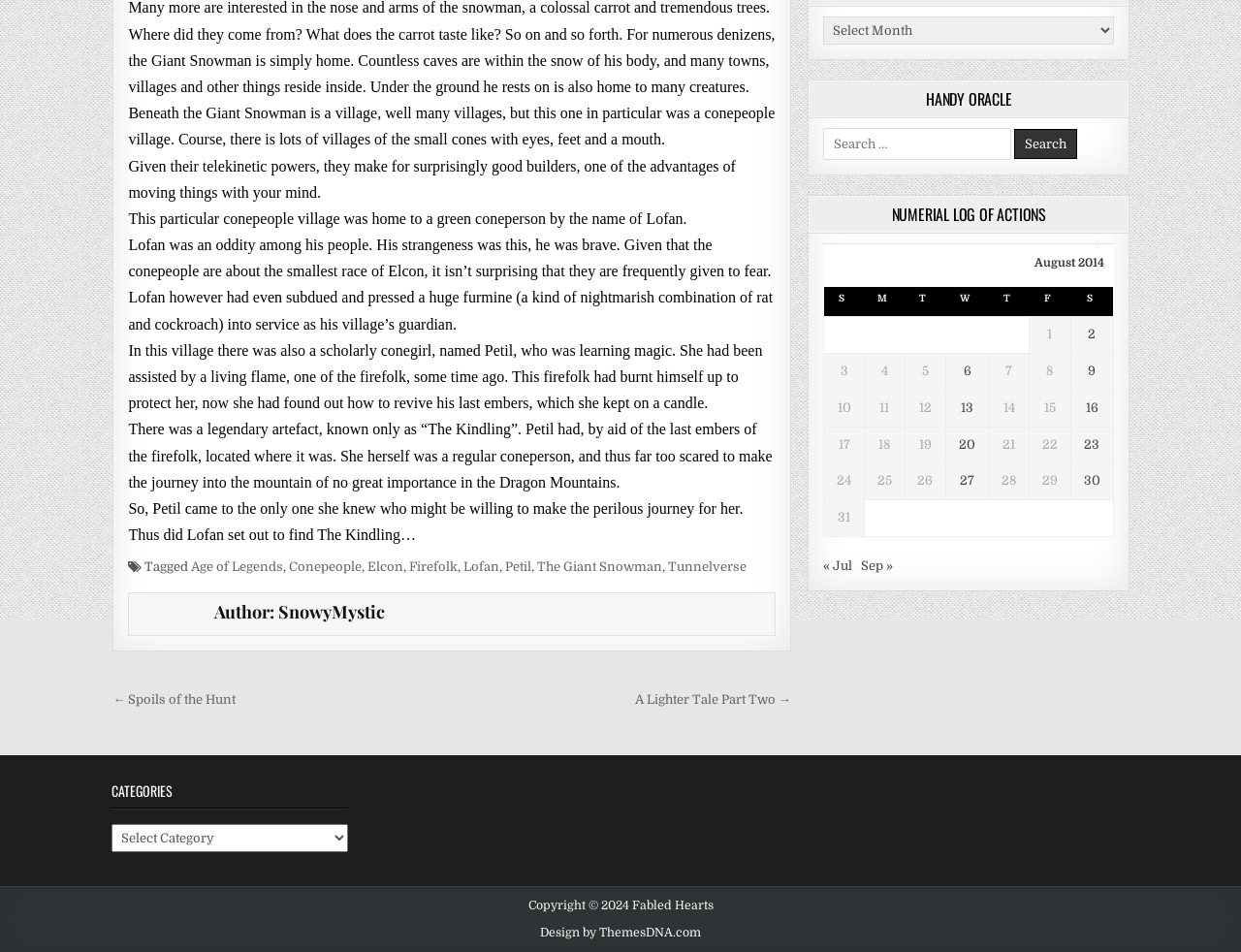Using the provided description: "Lofan", find the bounding box coordinates of the corresponding UI element. The output should be four float numbers between 0 and 1, in the format [left, top, right, bottom].

[0.374, 0.588, 0.403, 0.603]